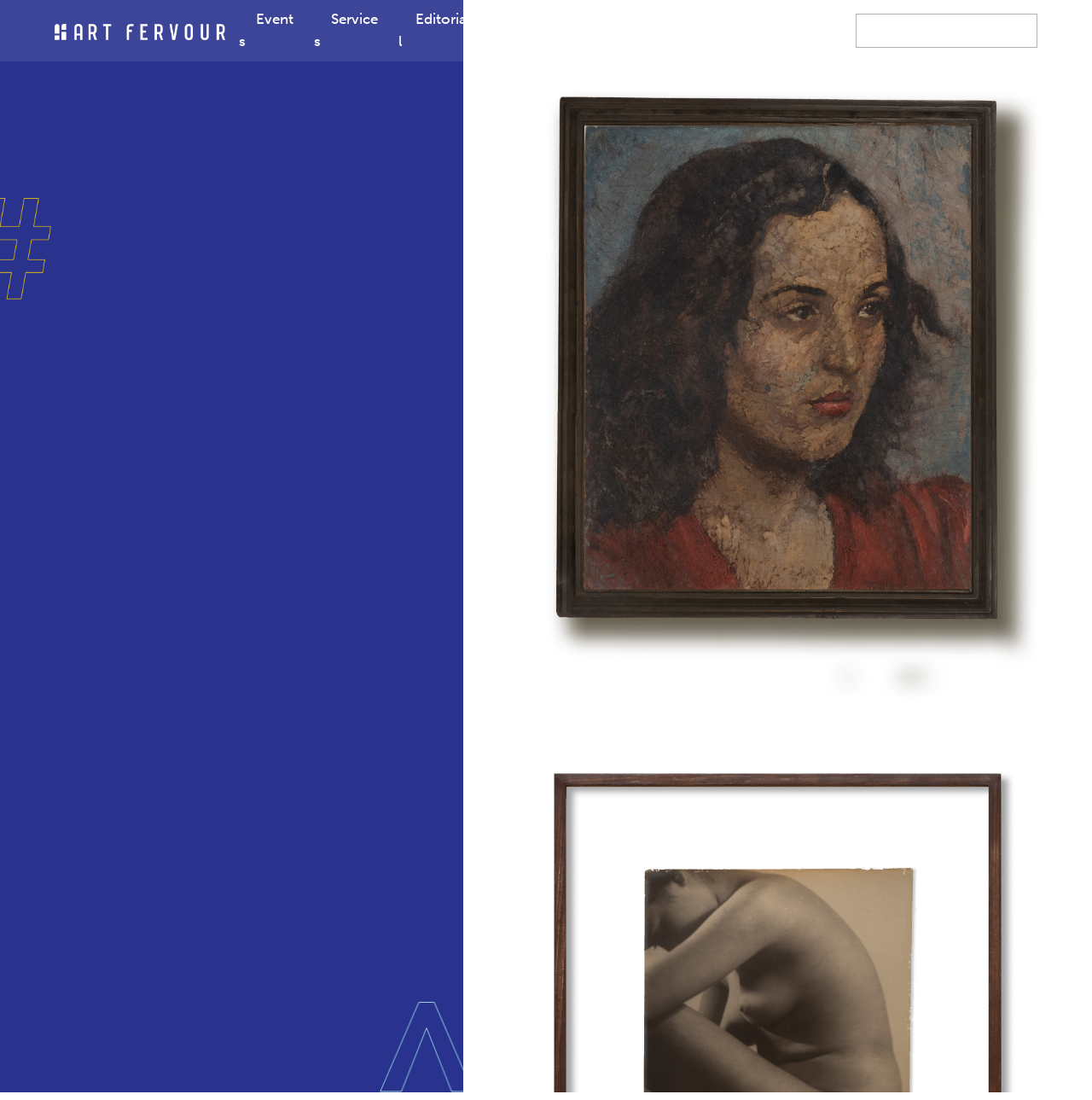Given the element description "parent_node: Events" in the screenshot, predict the bounding box coordinates of that UI element.

[0.05, 0.012, 0.206, 0.043]